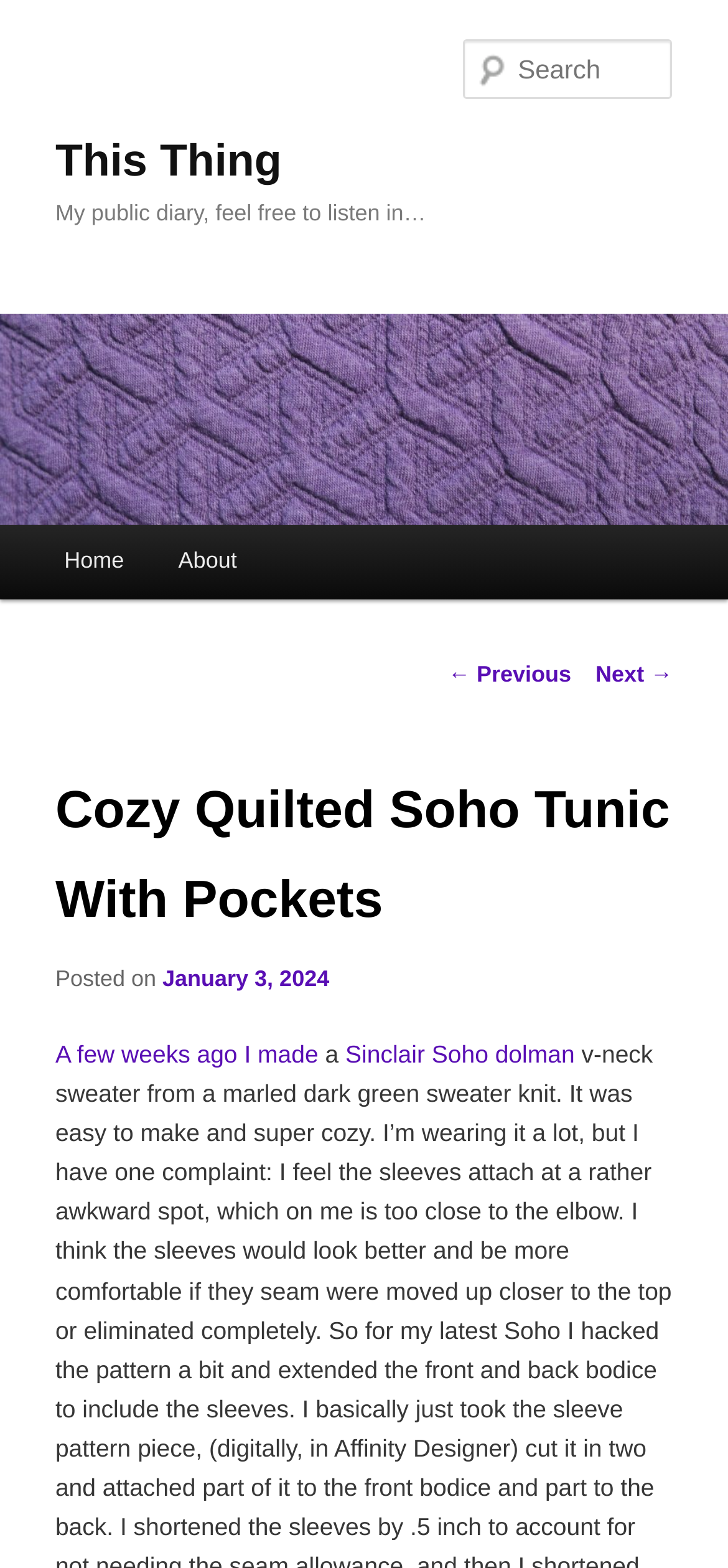Find the bounding box coordinates for the area that must be clicked to perform this action: "search for something".

[0.637, 0.025, 0.924, 0.063]